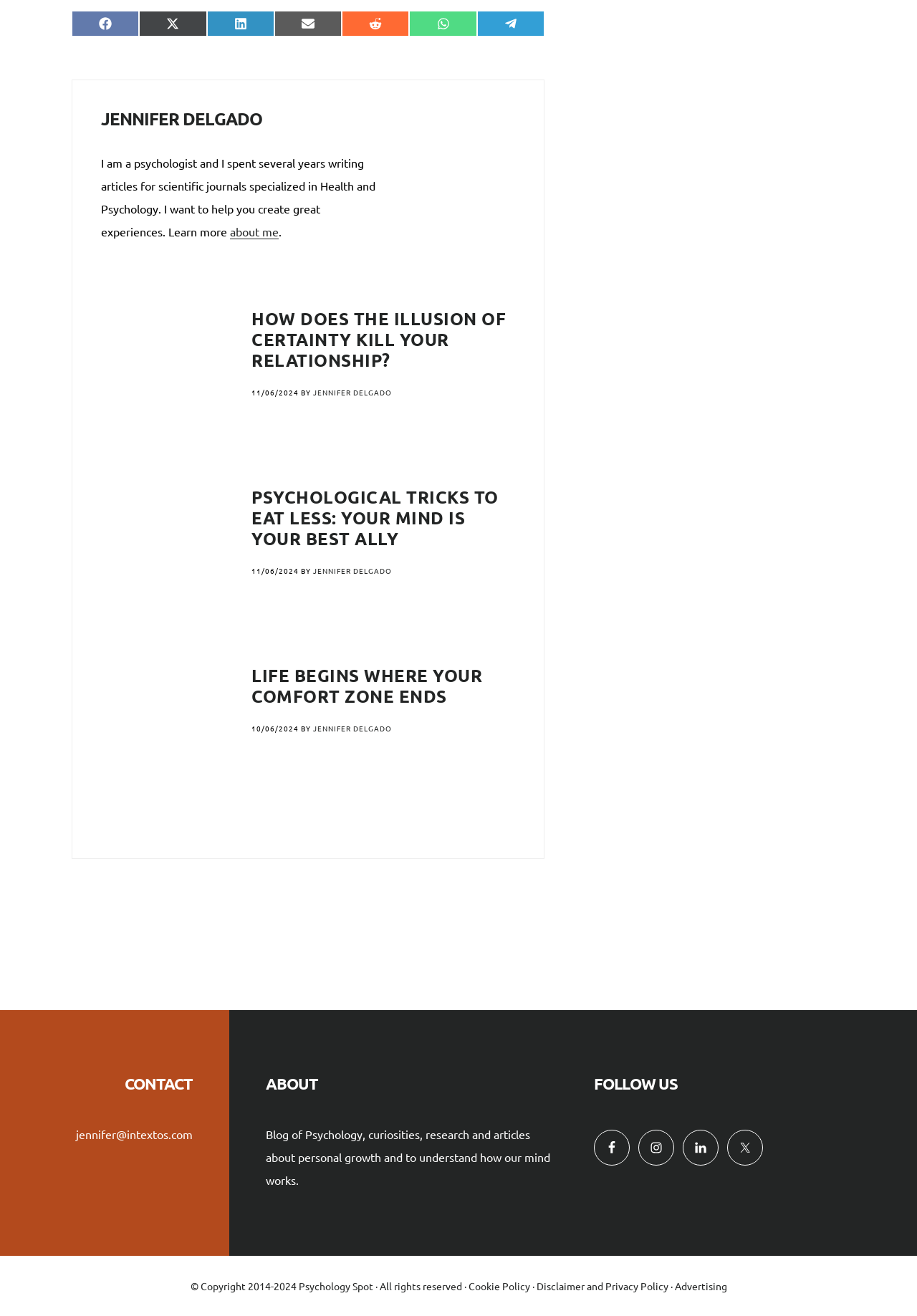How many social media platforms can you follow the blog on?
Provide a detailed and well-explained answer to the question.

The social media platforms can be found in the 'FOLLOW US' section, which includes Facebook, Instagram, LinkedIn, and Twitter.